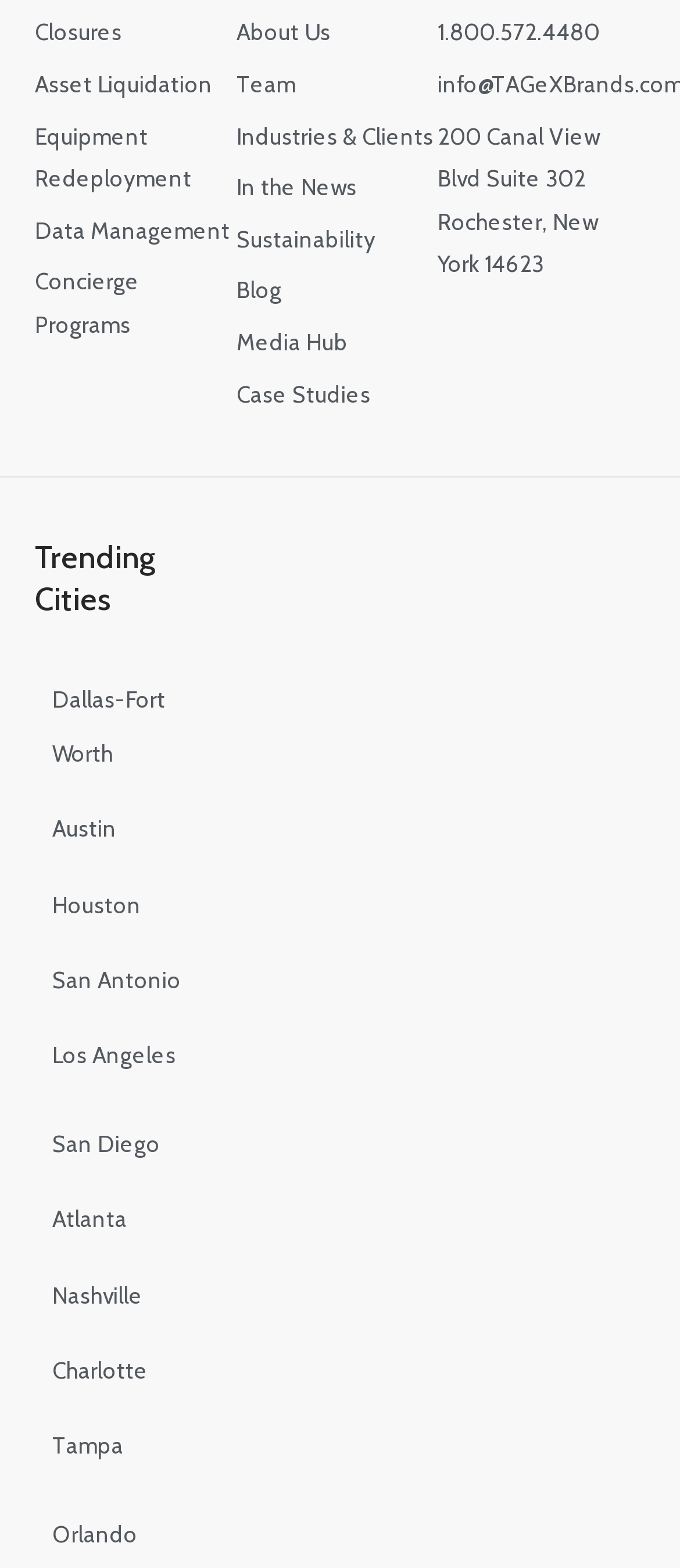Find the bounding box coordinates of the element to click in order to complete the given instruction: "Click Closures."

[0.051, 0.007, 0.347, 0.034]